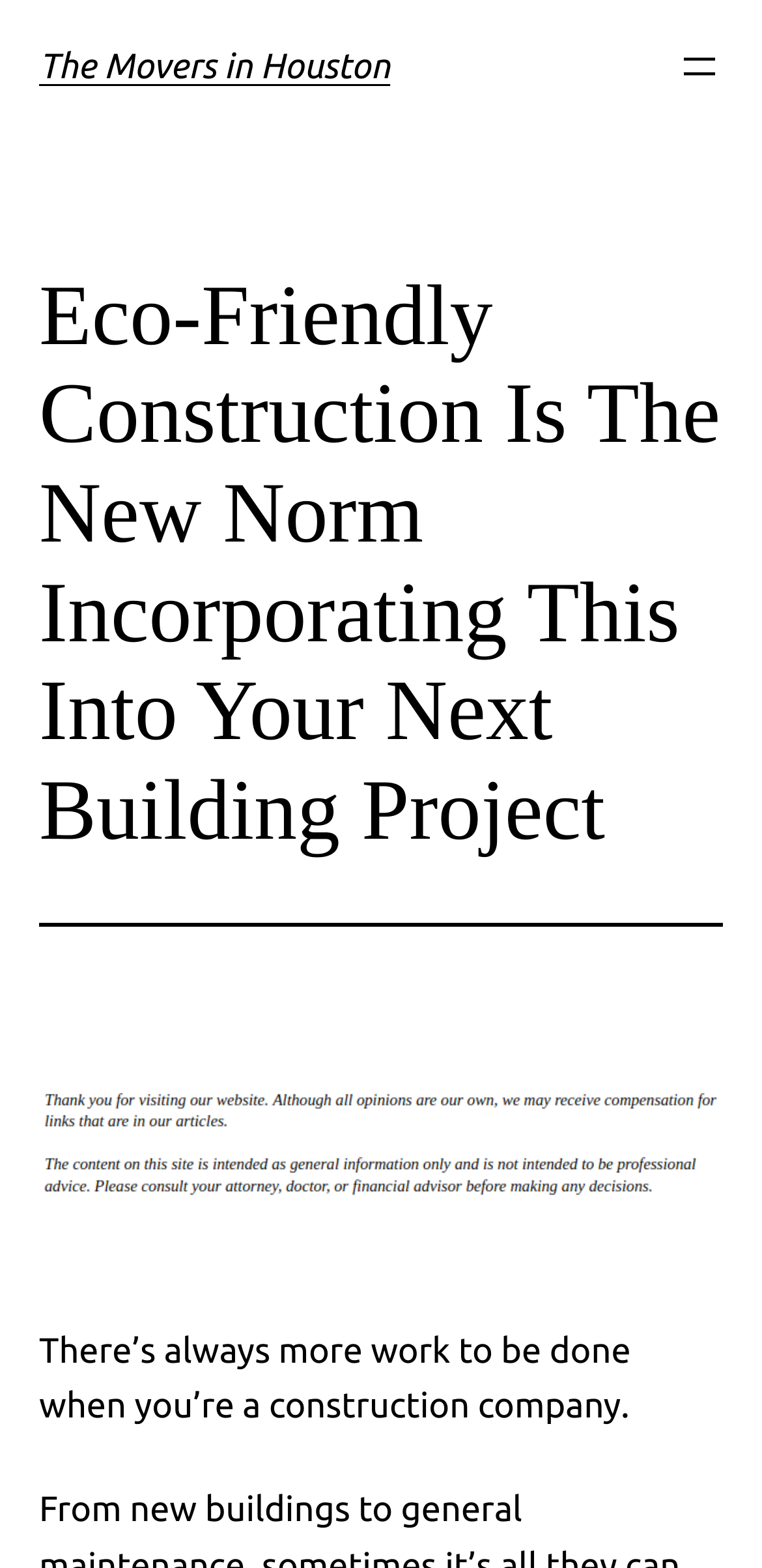Is there an image on the page?
Analyze the screenshot and provide a detailed answer to the question.

I found an image element on the page, which is located below the separator element. The image element does not have any text, but its presence indicates that there is an image on the page.